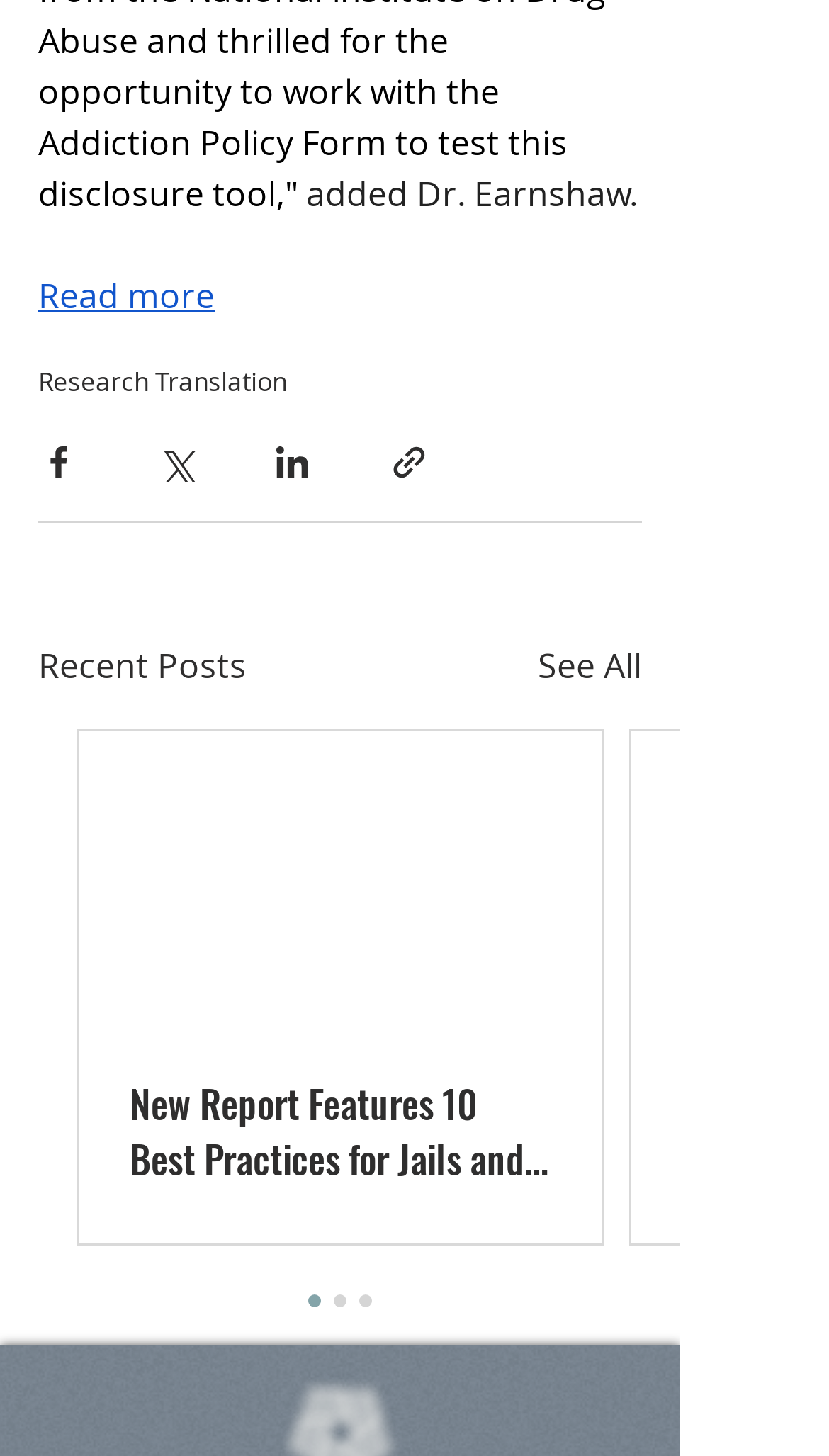Is the 'See All' link visible?
Answer the question with a single word or phrase by looking at the picture.

Yes